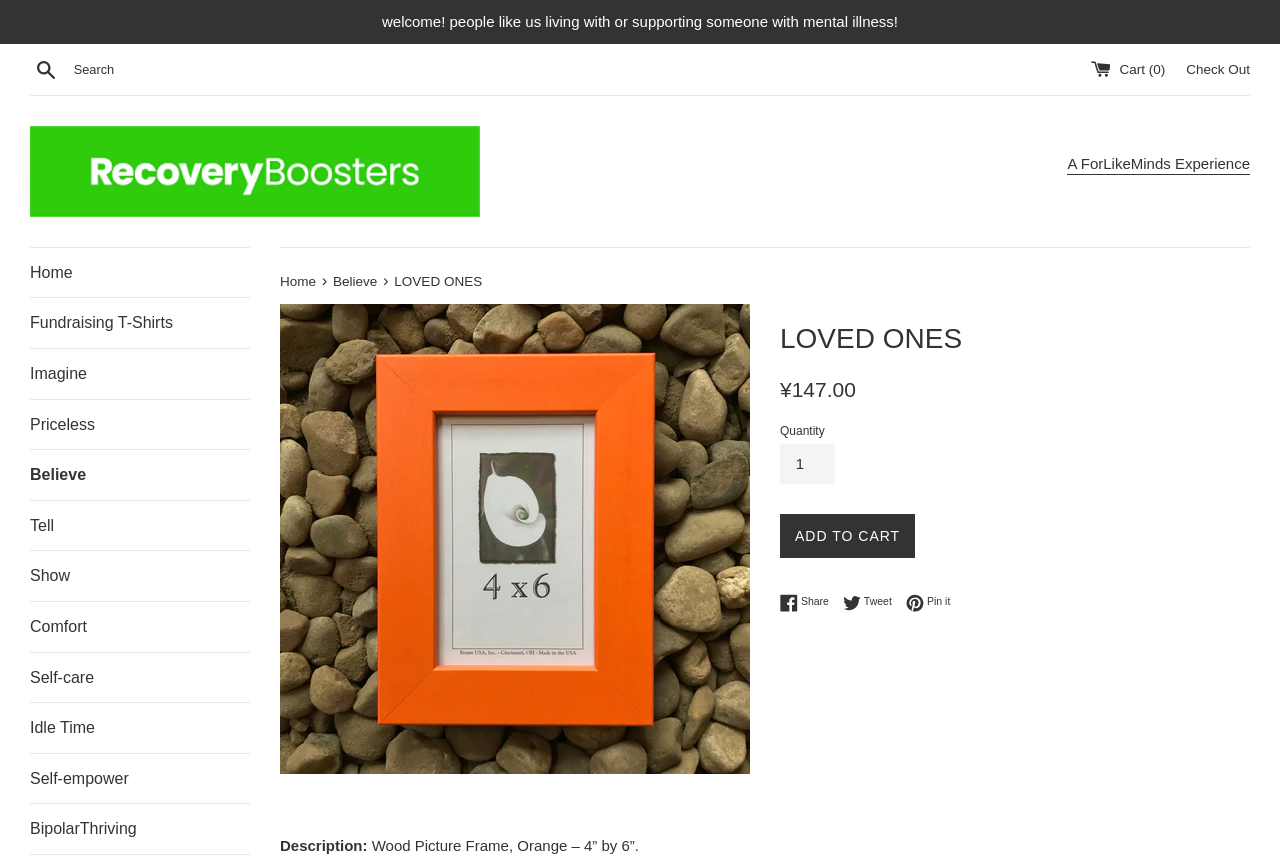Please give the bounding box coordinates of the area that should be clicked to fulfill the following instruction: "Share on Facebook". The coordinates should be in the format of four float numbers from 0 to 1, i.e., [left, top, right, bottom].

[0.609, 0.694, 0.655, 0.715]